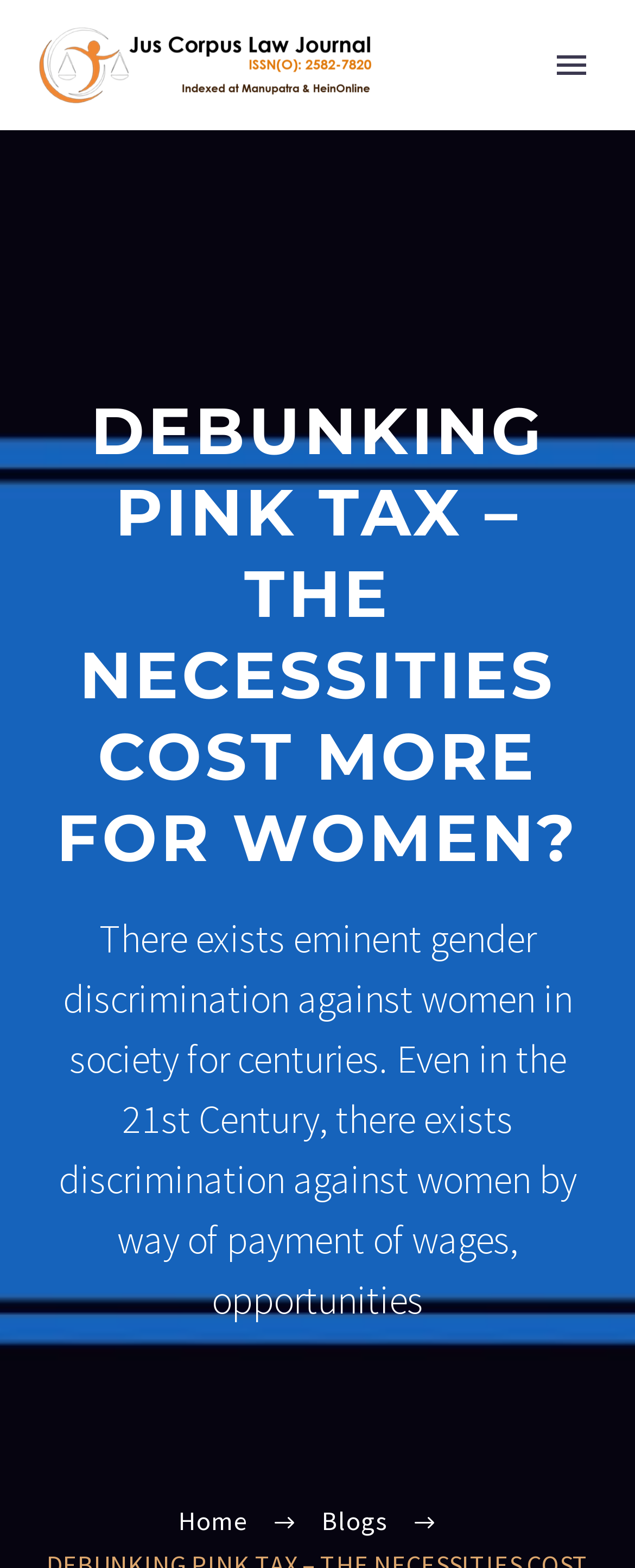How many menu items are in the primary menu?
Can you give a detailed and elaborate answer to the question?

The primary menu can be found on the top-right corner of the webpage, and it contains 7 menu items: Home, About Us, Team, Blogs, Journal, Opportunity Hub, and Policies & Guidelines.